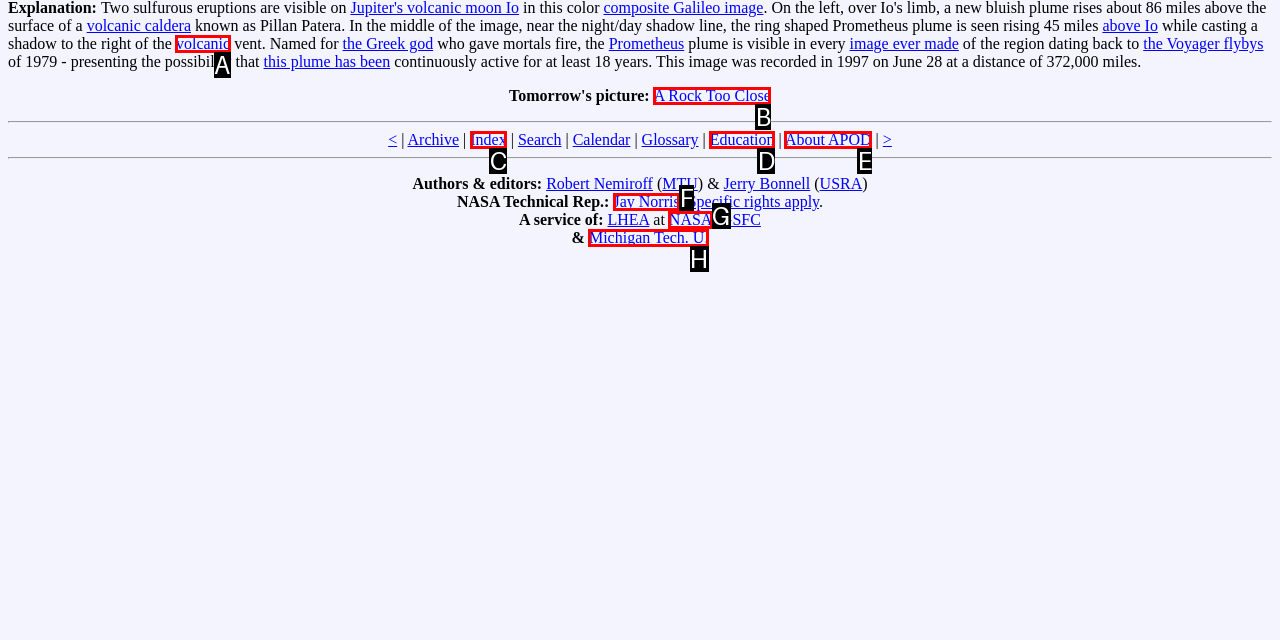Determine which option fits the following description: volcanic
Answer with the corresponding option's letter directly.

A